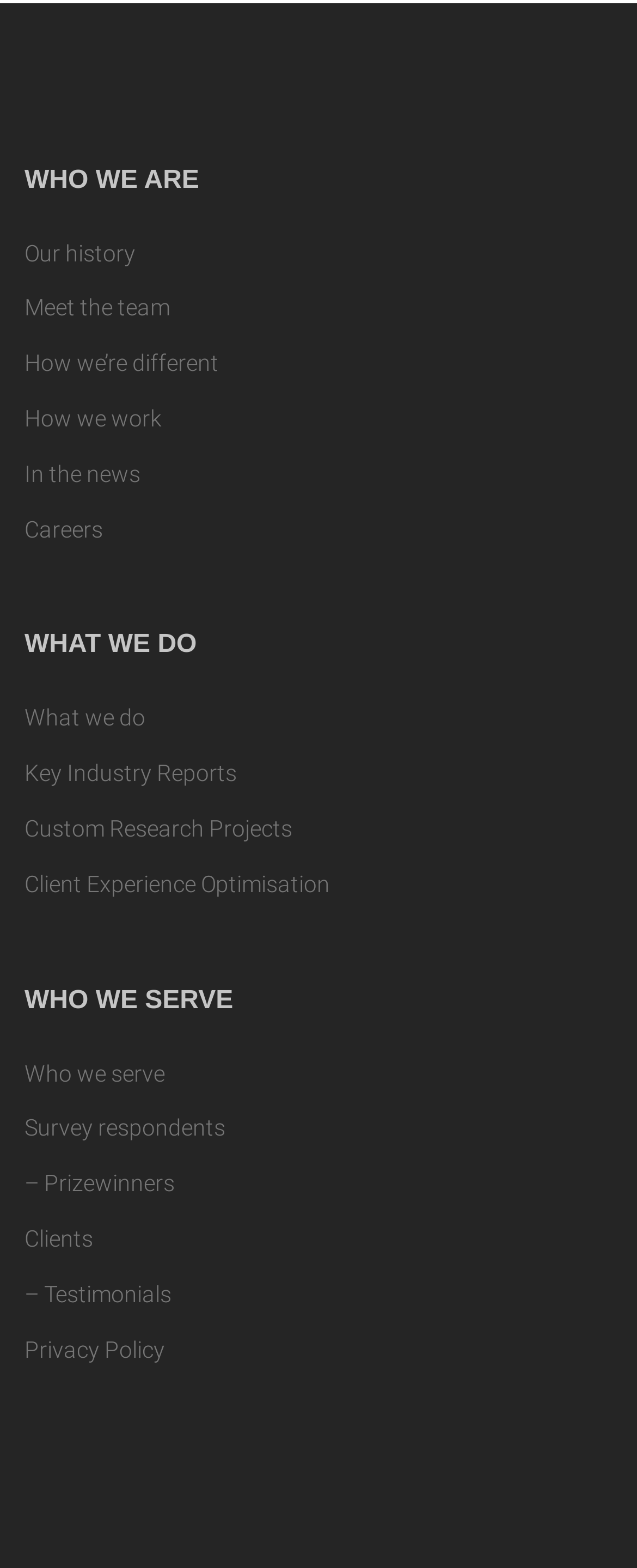Identify the bounding box coordinates of the specific part of the webpage to click to complete this instruction: "Meet the team".

[0.038, 0.188, 0.267, 0.205]